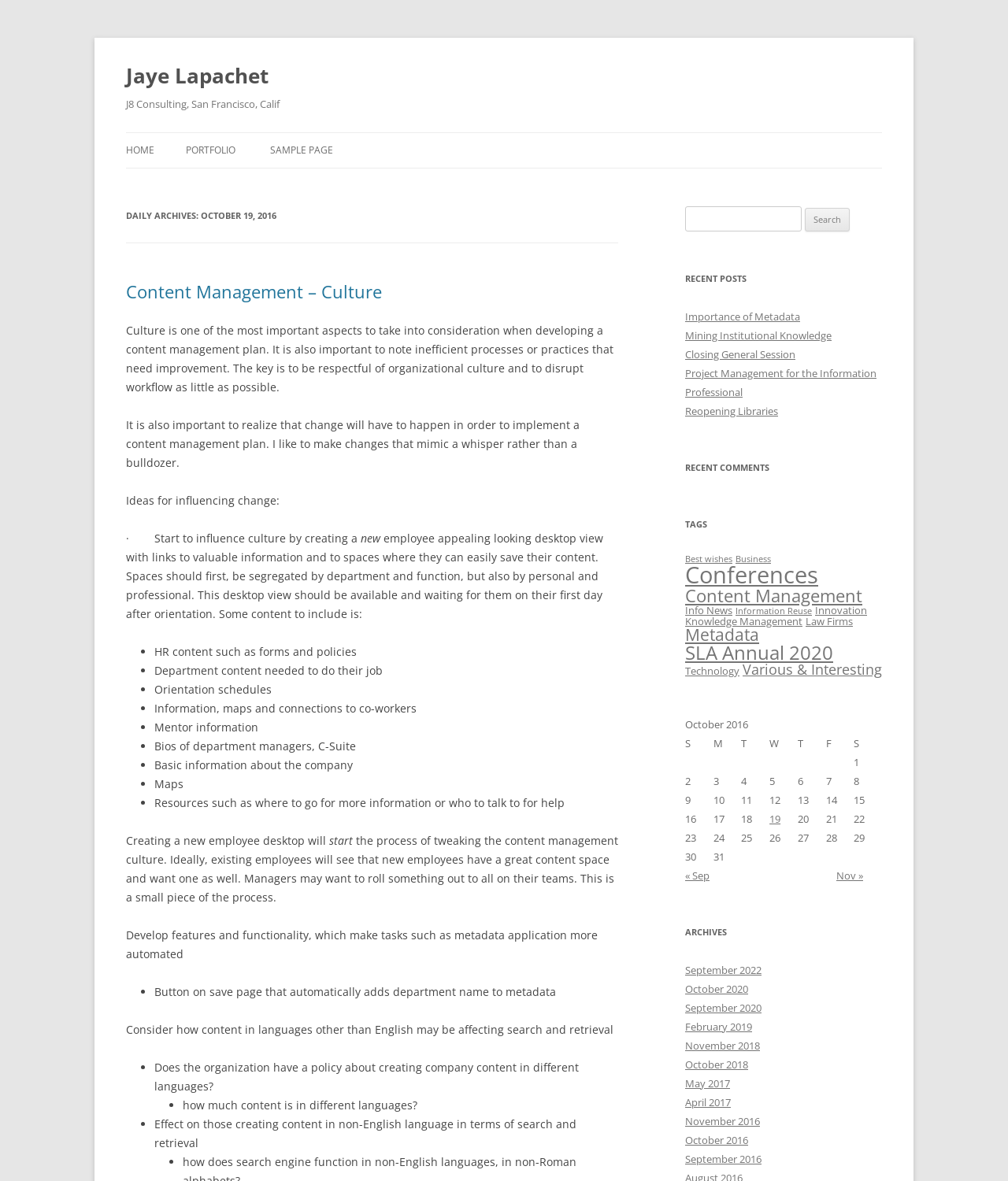What is the name of the author?
Make sure to answer the question with a detailed and comprehensive explanation.

The name of the author can be found in the heading element at the top of the webpage, which reads 'Jaye Lapachet'.